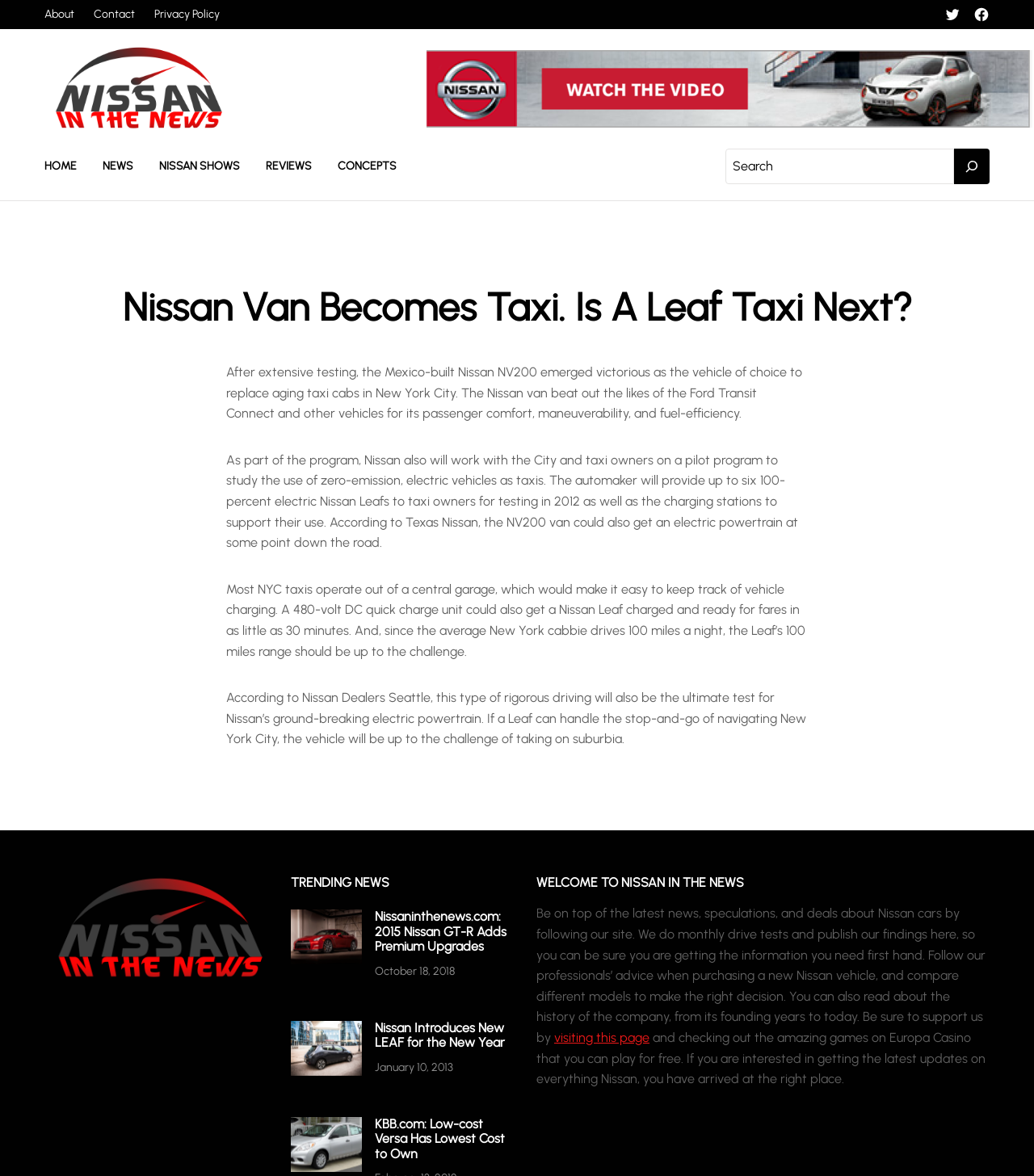Pinpoint the bounding box coordinates of the area that must be clicked to complete this instruction: "Visit Nissan in the news homepage".

[0.043, 0.039, 0.222, 0.113]